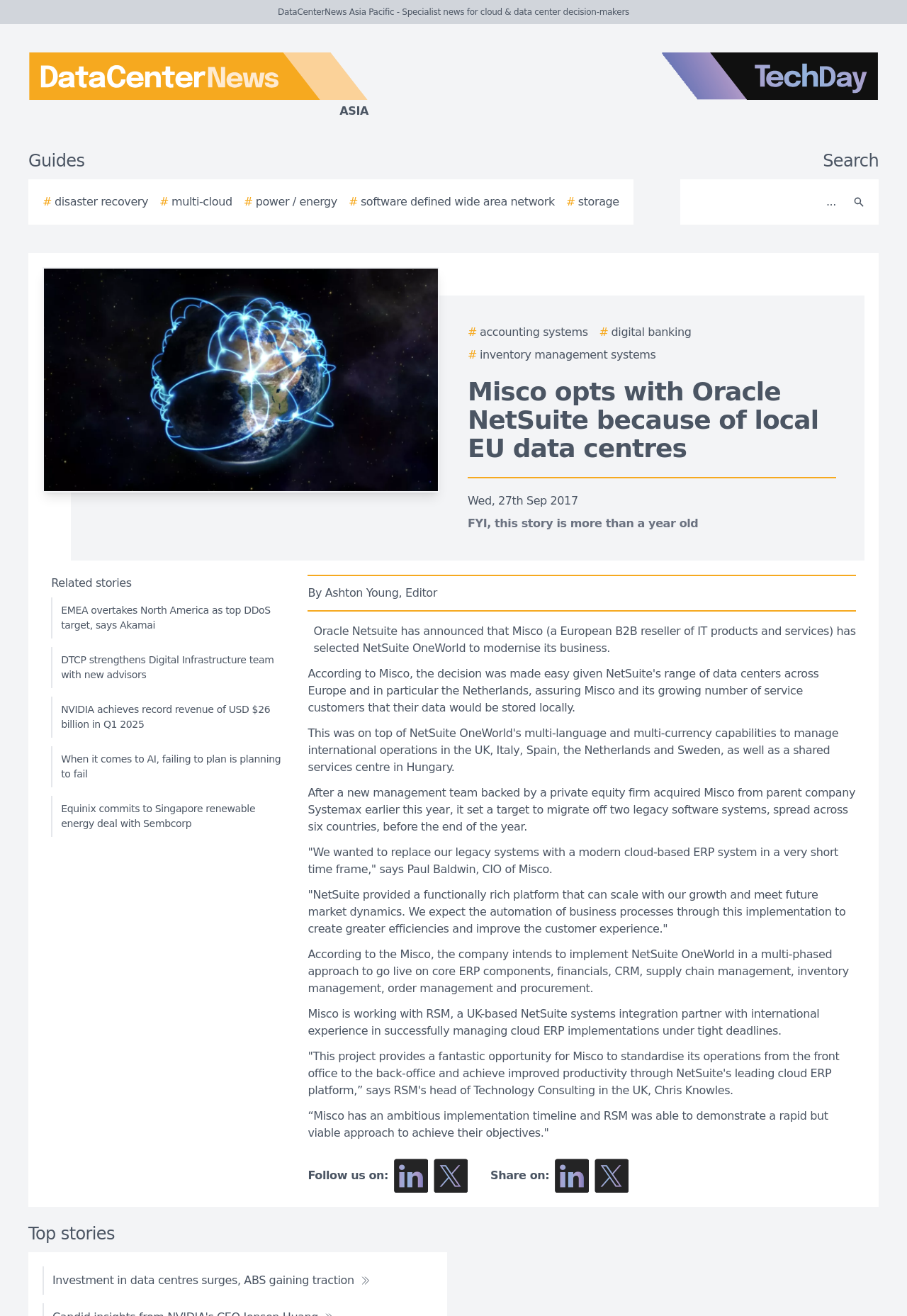Pinpoint the bounding box coordinates of the element that must be clicked to accomplish the following instruction: "View top story about Investment in data centres surges, ABS gaining traction". The coordinates should be in the format of four float numbers between 0 and 1, i.e., [left, top, right, bottom].

[0.047, 0.962, 0.419, 0.984]